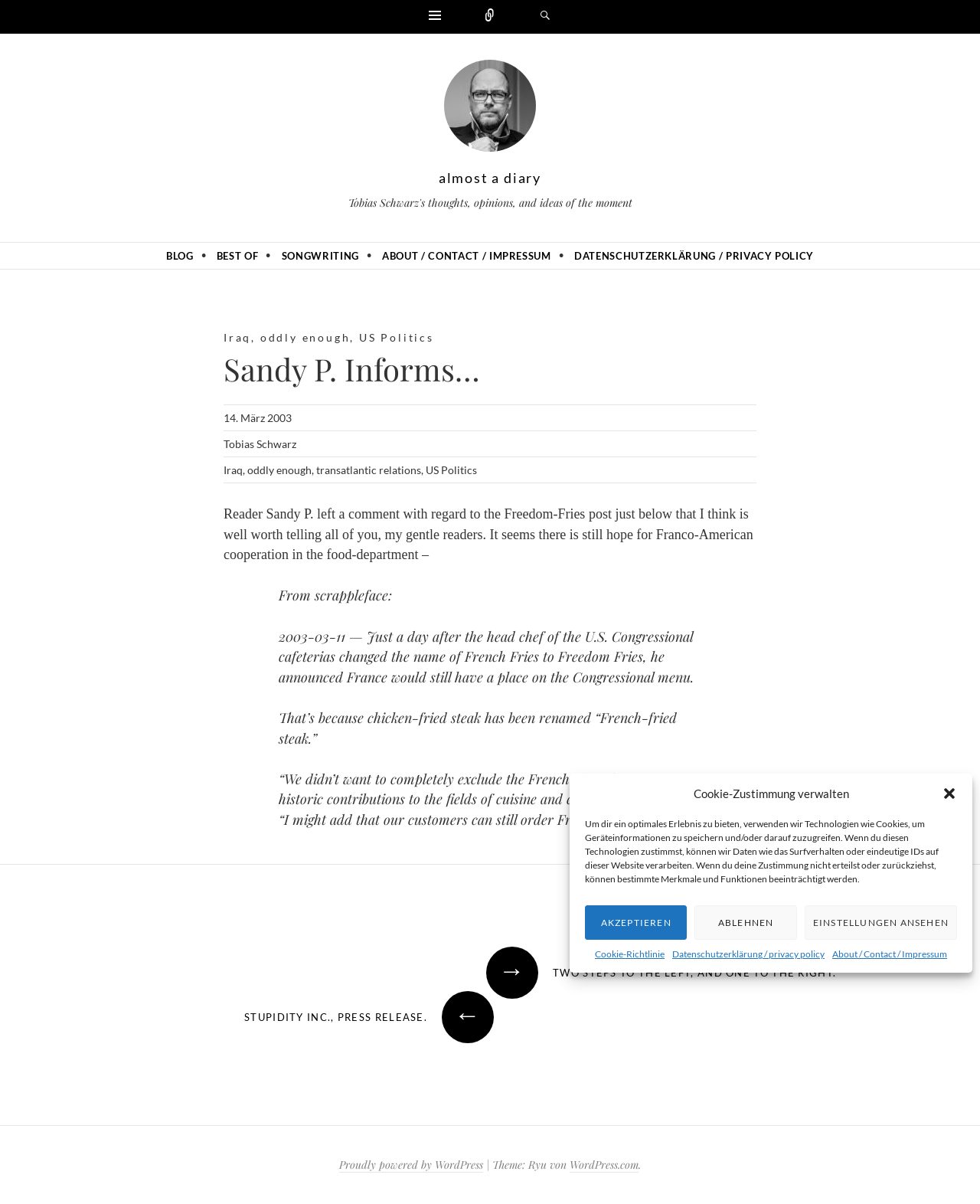Predict the bounding box for the UI component with the following description: "Einstellungen ansehen".

[0.821, 0.752, 0.977, 0.781]